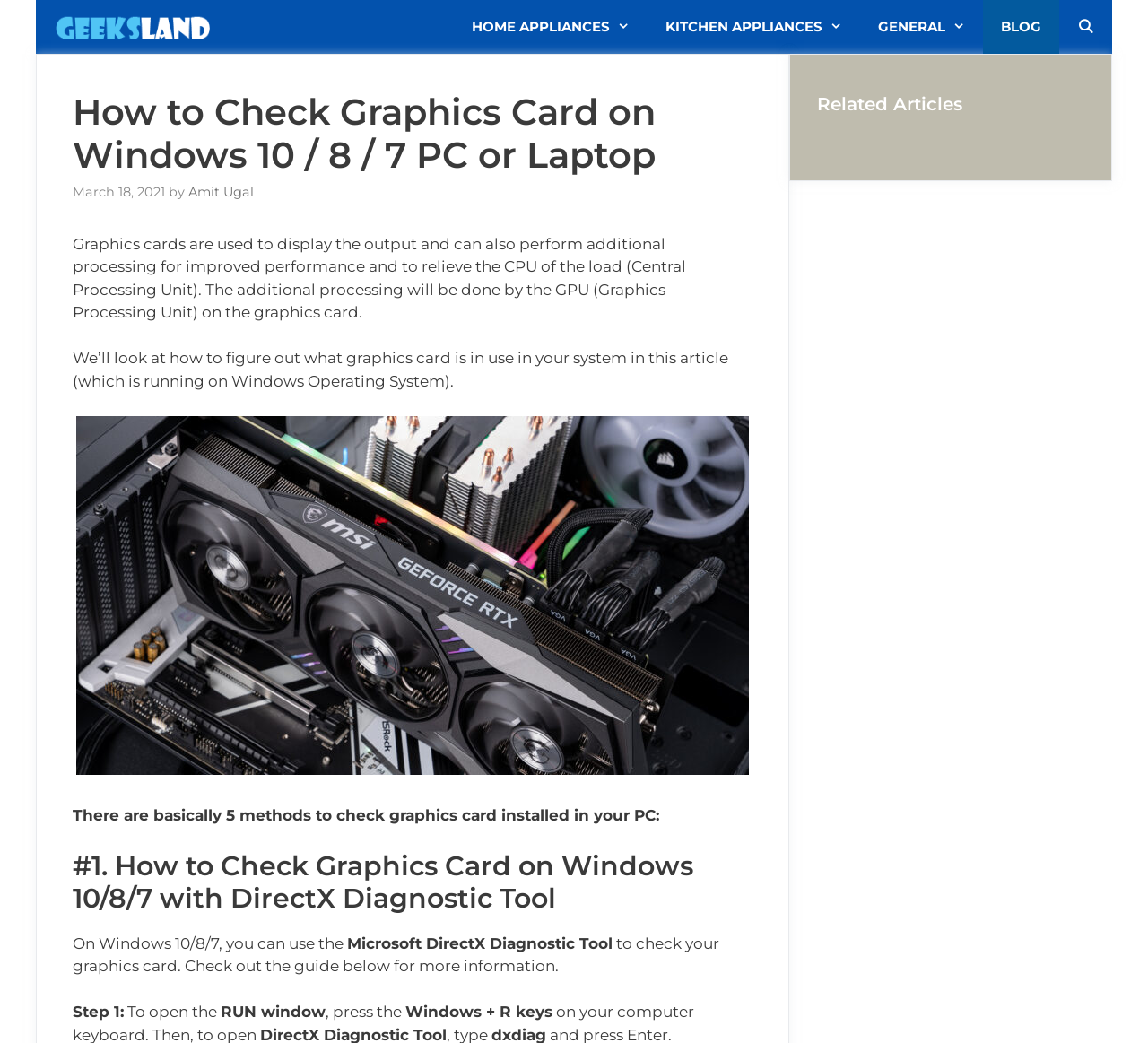What keys should be pressed to open the RUN window?
From the image, respond using a single word or phrase.

Windows + R keys